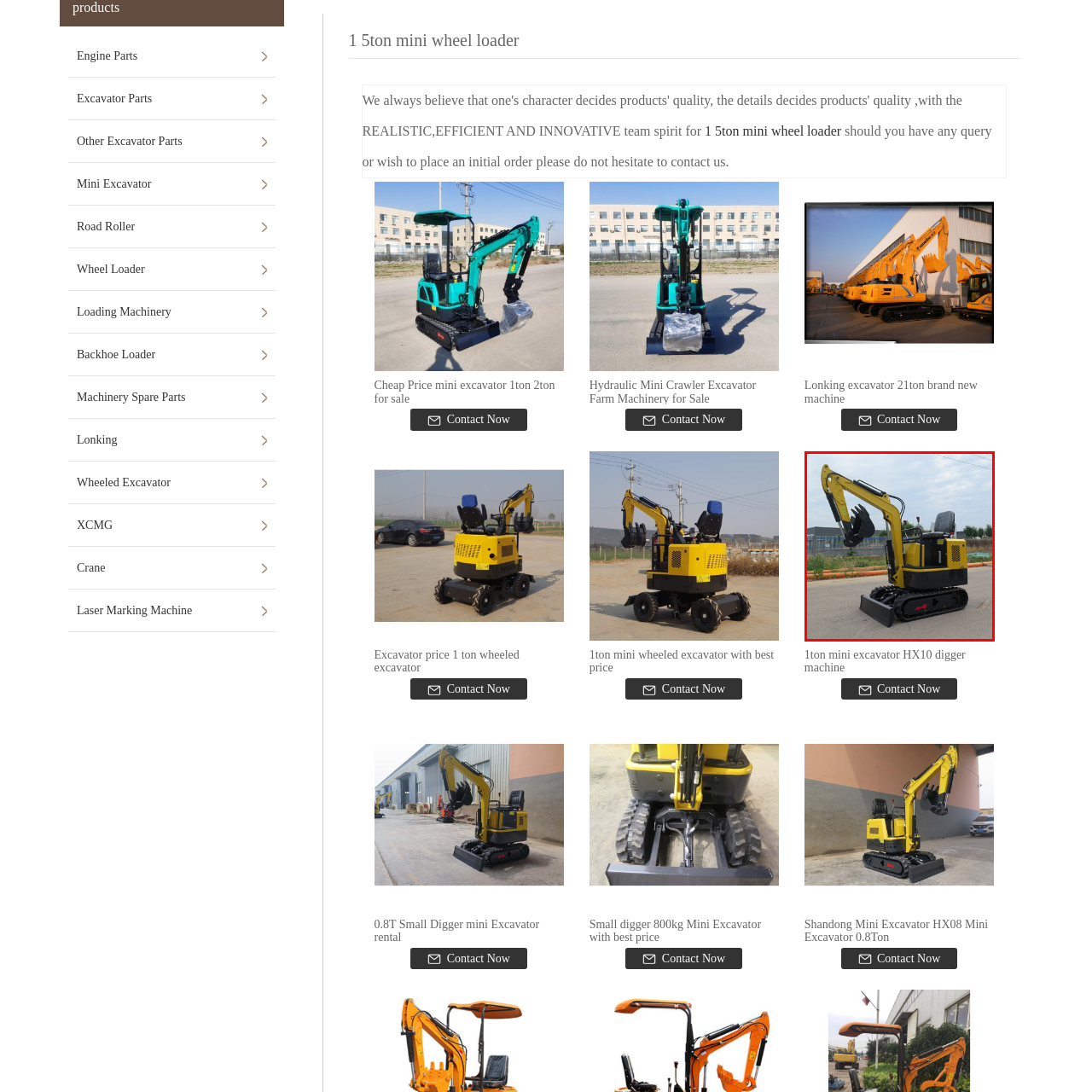What is attached to the hydraulic arm? Analyze the image within the red bounding box and give a one-word or short-phrase response.

Bucket and claw